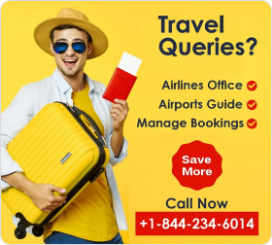Illustrate the scene in the image with a detailed description.

The image features a cheerful traveler dressed in casual attire, wearing sunglasses and a stylish hat, holding a travel document and standing next to a vibrant yellow suitcase. The background is bright yellow, creating a lively atmosphere. Prominently displayed is the text "Travel Queries?" along with checkmarks indicating services such as "Airlines Office," "Airports Guide," and "Manage Bookings." At the bottom, a call-to-action invites readers to "Call Now" with the toll-free number +1-844-234-6014, emphasizing the availability of assistance for travel-related questions and concerns. This engaging visual effectively communicates support and resources for travelers looking to enhance their journey.